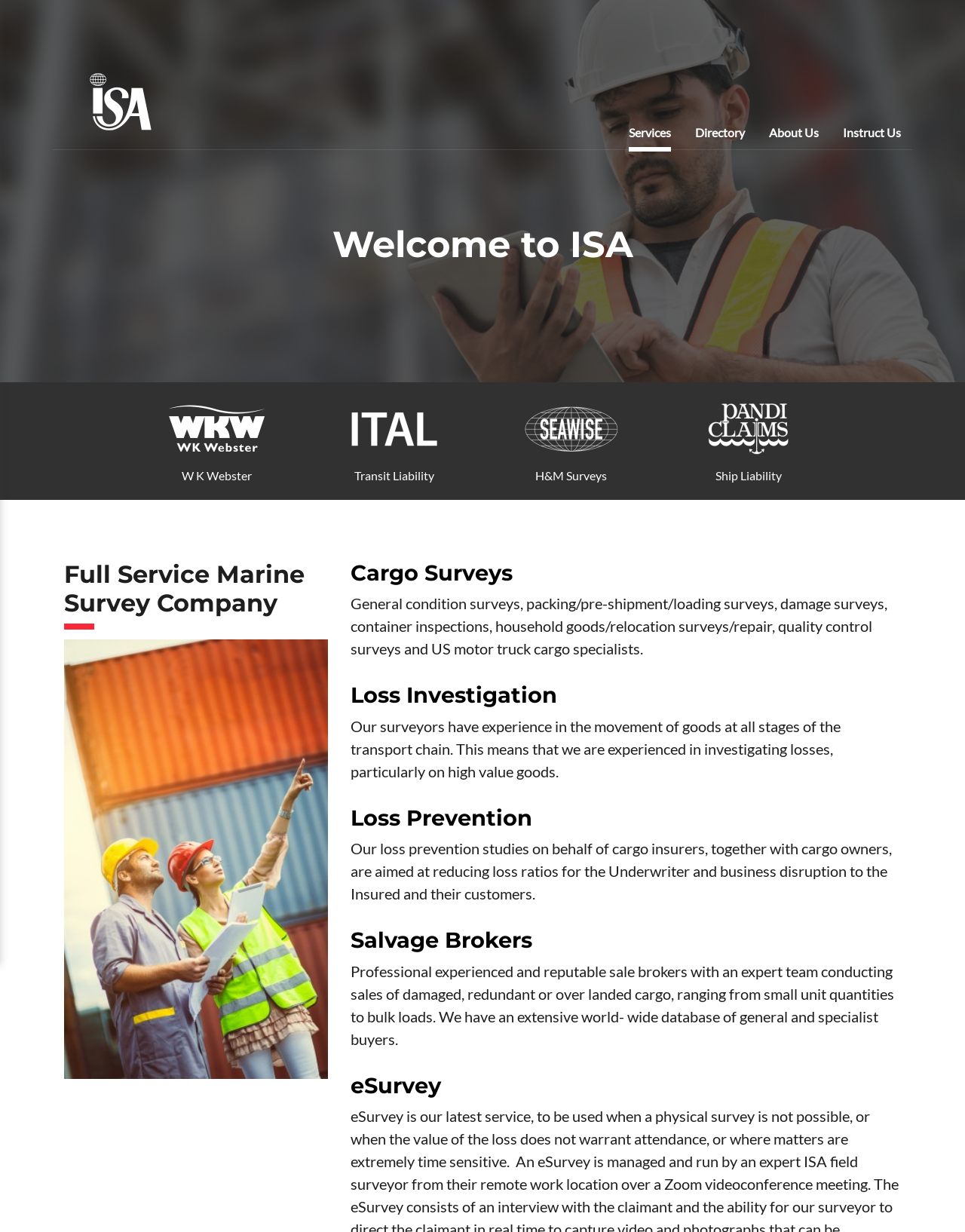How many links are in the top navigation bar?
Please analyze the image and answer the question with as much detail as possible.

There are five links in the top navigation bar, which are 'ISA', 'Services', 'Directory', 'About Us', and 'Instruct Us'. These links are arranged horizontally and have similar bounding box coordinates, indicating they are part of the same navigation bar.